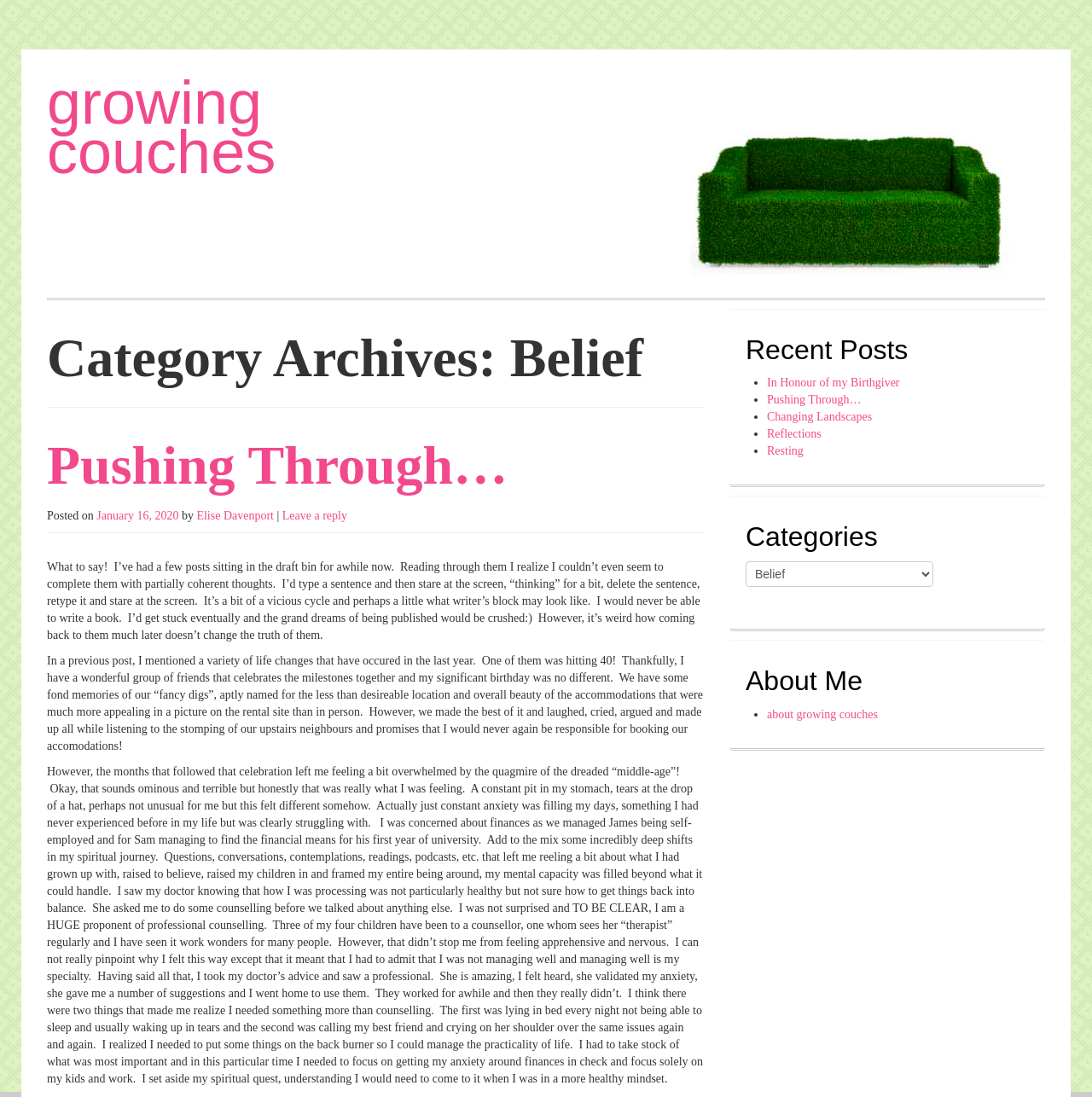Give a detailed account of the webpage's layout and content.

The webpage is a blog post titled "Pushing Through…" under the category "Belief". At the top, there is a heading "growing couches" which is also a link. Below it, there is a main menu link and two skip links, one for primary content and one for secondary content.

The main content of the blog post is divided into several sections. The first section has a heading "Category Archives: Belief" followed by the title of the blog post "Pushing Through…", which is also a link. Below the title, there is a paragraph of text describing the author's experience with writer's block and their struggle to complete blog posts.

The next section has a heading "Posted on" followed by the date "January 16, 2020", which is also a link. Below it, there is a paragraph of text describing the author's feelings of anxiety and overwhelm after turning 40, and their decision to seek professional counseling.

The following sections continue the author's narrative, describing their struggles with anxiety, finances, and spirituality, and their decision to focus on their practical life and set aside their spiritual quest.

On the right side of the page, there is a complementary section with a heading "Recent Posts" followed by a list of links to other blog posts, including "In Honour of my Birthgiver", "Pushing Through…", "Changing Landscapes", "Reflections", and "Resting". Below the list of recent posts, there are headings for "Categories" and "About Me", with links to related pages.

Overall, the webpage is a personal blog post that explores the author's experiences with anxiety, spirituality, and personal growth.